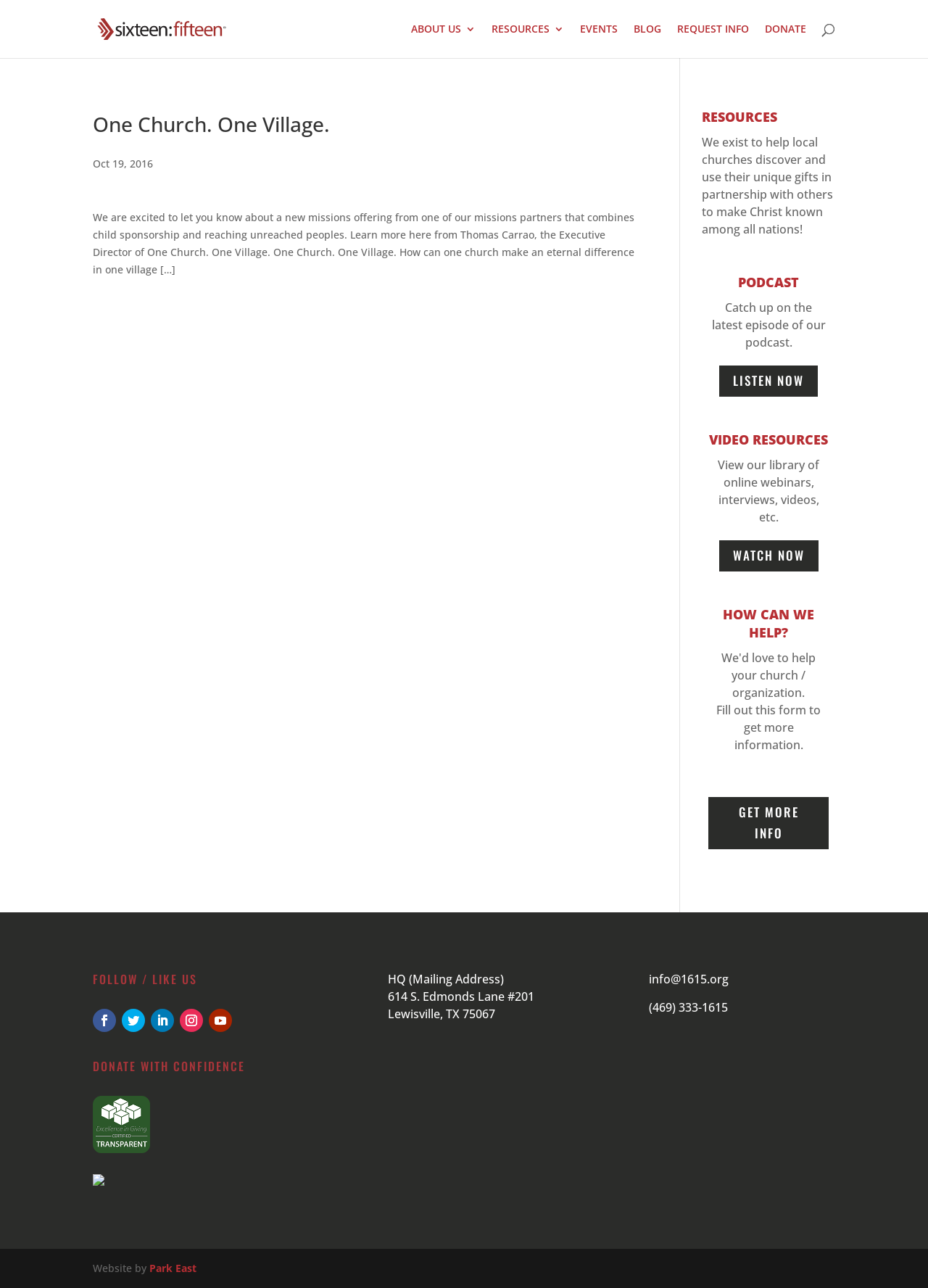Please determine the main heading text of this webpage.

One Church. One Village.